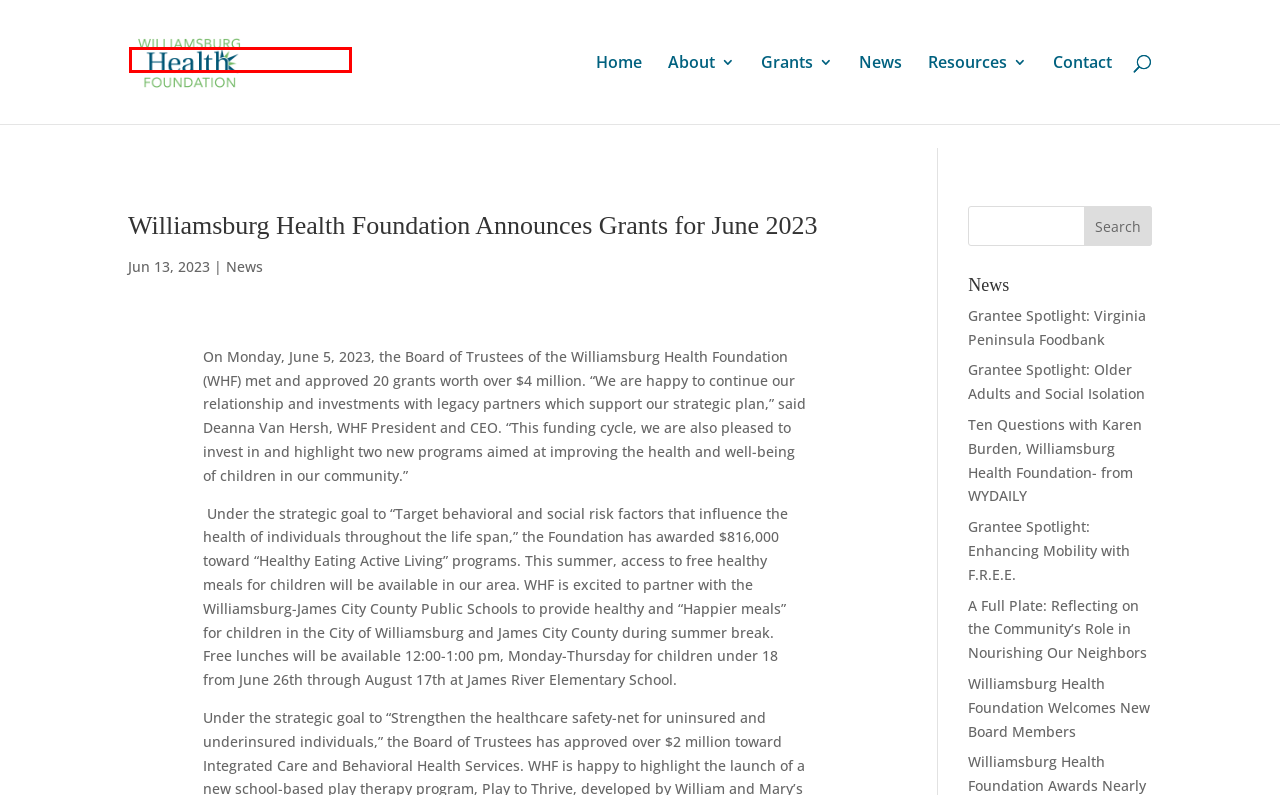You are looking at a screenshot of a webpage with a red bounding box around an element. Determine the best matching webpage description for the new webpage resulting from clicking the element in the red bounding box. Here are the descriptions:
A. Home - Williamsburg Health Foundation
B. Resources - Williamsburg Health Foundation
C. News - Williamsburg Health Foundation
D. About - Williamsburg Health Foundation
E. Contact - Williamsburg Health Foundation
F. Williamsburg Health Foundation Announces Grants for June 2023 - Williamsburg Health Foundation
G. Grantee Spotlight: Enhancing Mobility with F.R.E.E. - Williamsburg Health Foundation
H. Grantee Spotlight: Older Adults and Social Isolation - Williamsburg Health Foundation

A